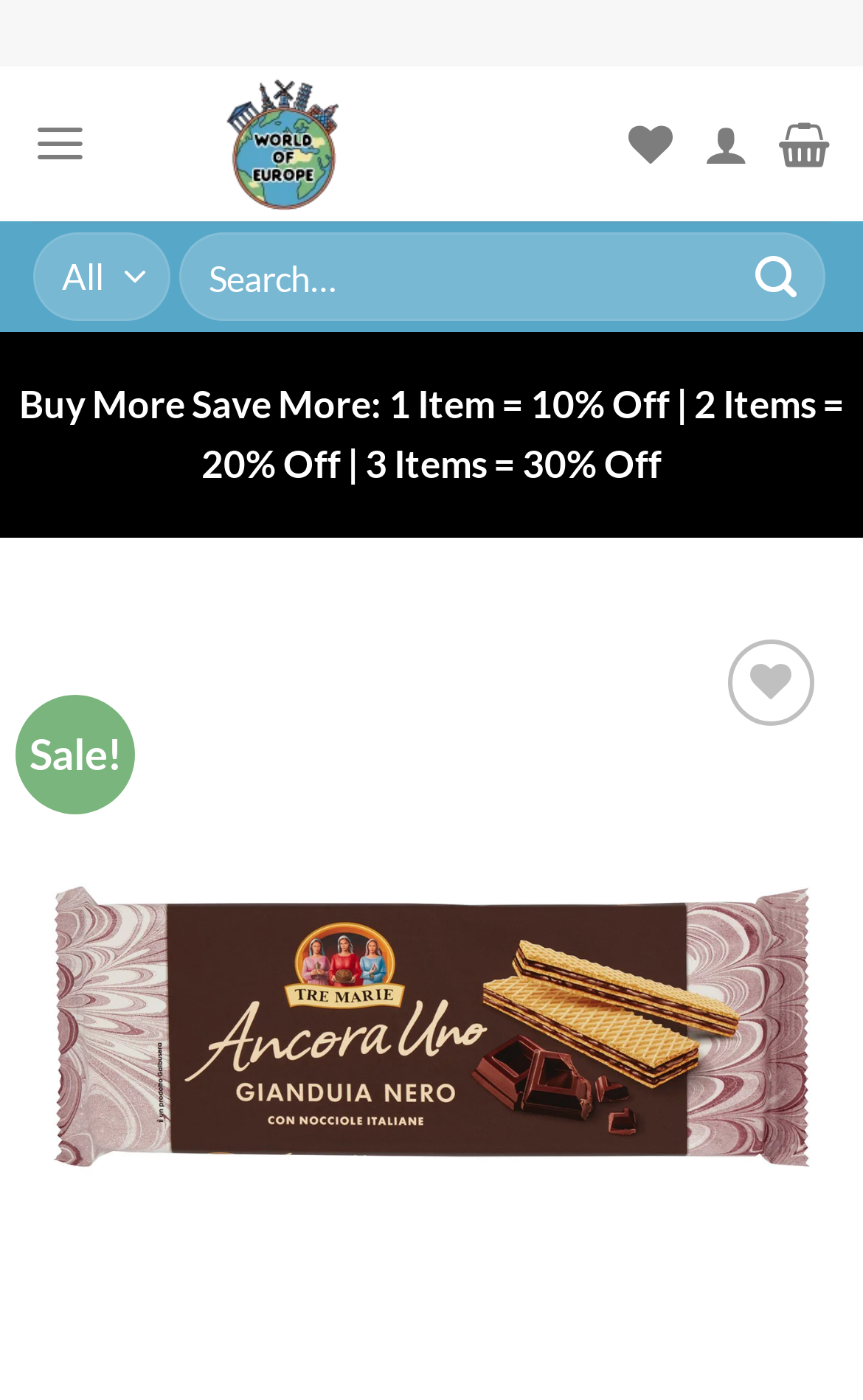Using the provided description: "parent_node: Add to wishlist aria-label="Wishlist"", find the bounding box coordinates of the corresponding UI element. The output should be four float numbers between 0 and 1, in the format [left, top, right, bottom].

[0.844, 0.458, 0.944, 0.519]